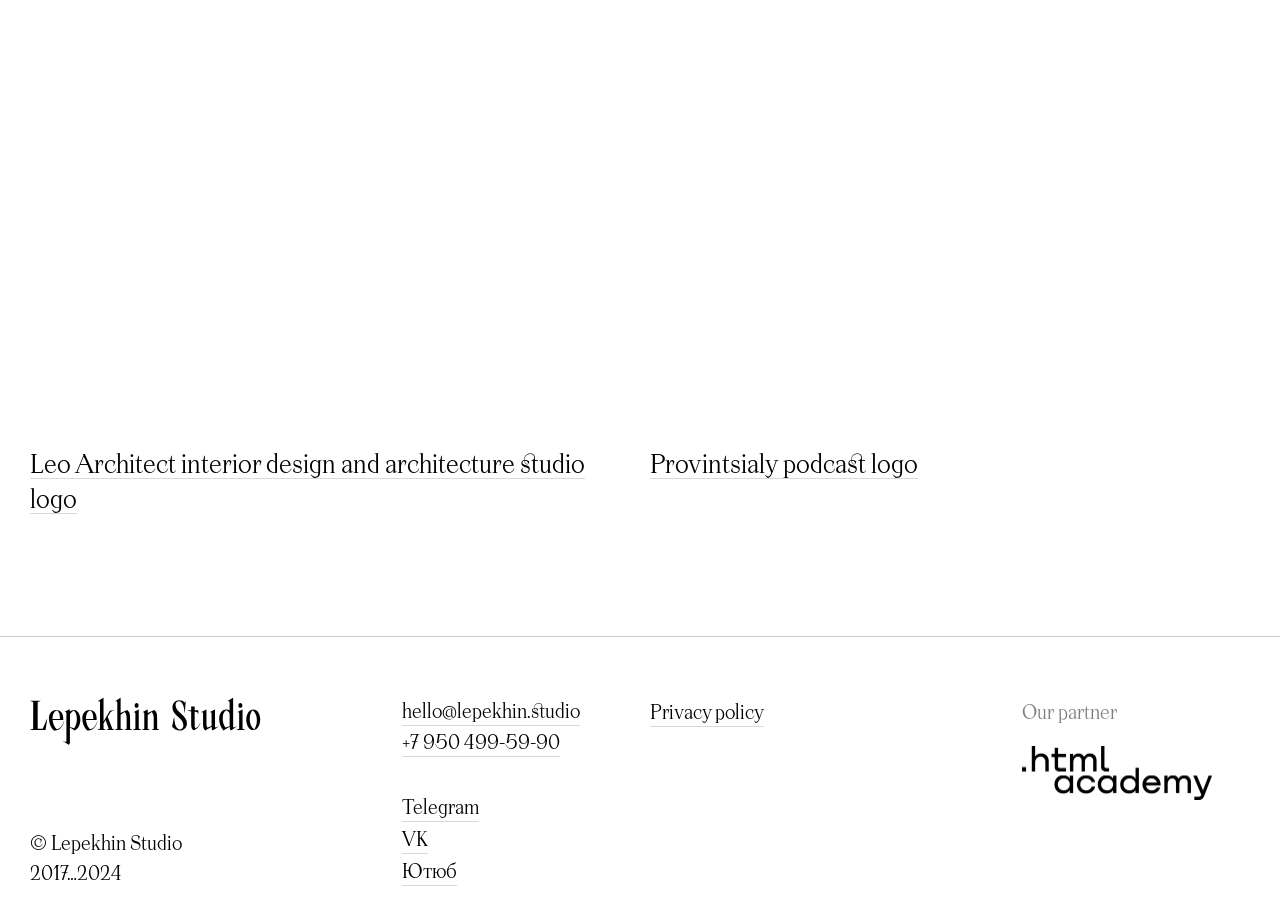What is the year range mentioned in the copyright section?
Based on the screenshot, give a detailed explanation to answer the question.

The year range is mentioned in the copyright section at the bottom left corner of the webpage, which is described as '© Lepekhin Studio'.